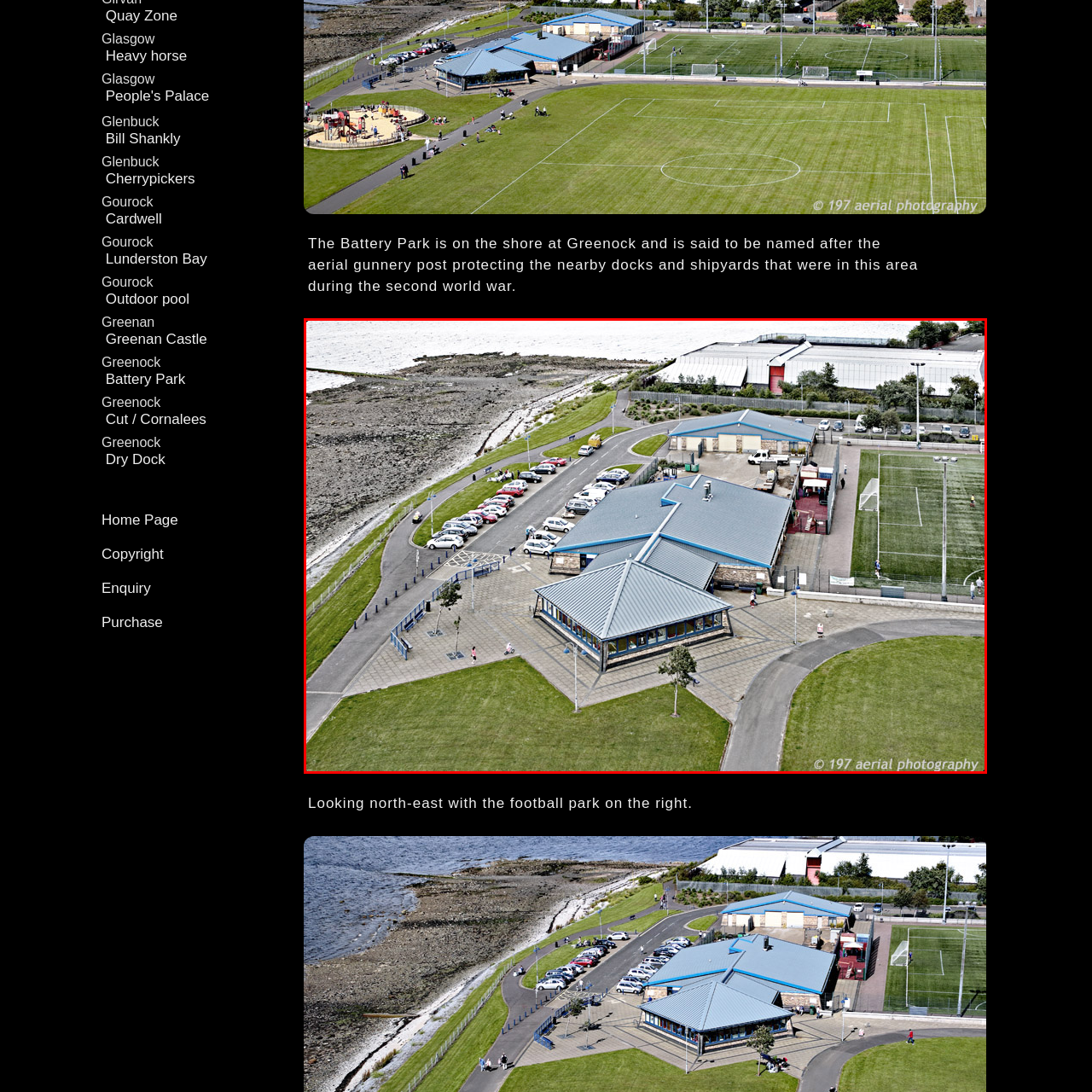Pay attention to the area highlighted by the red boundary and answer the question with a single word or short phrase: 
What is the scenic backdrop of the park?

Shoreline and waters